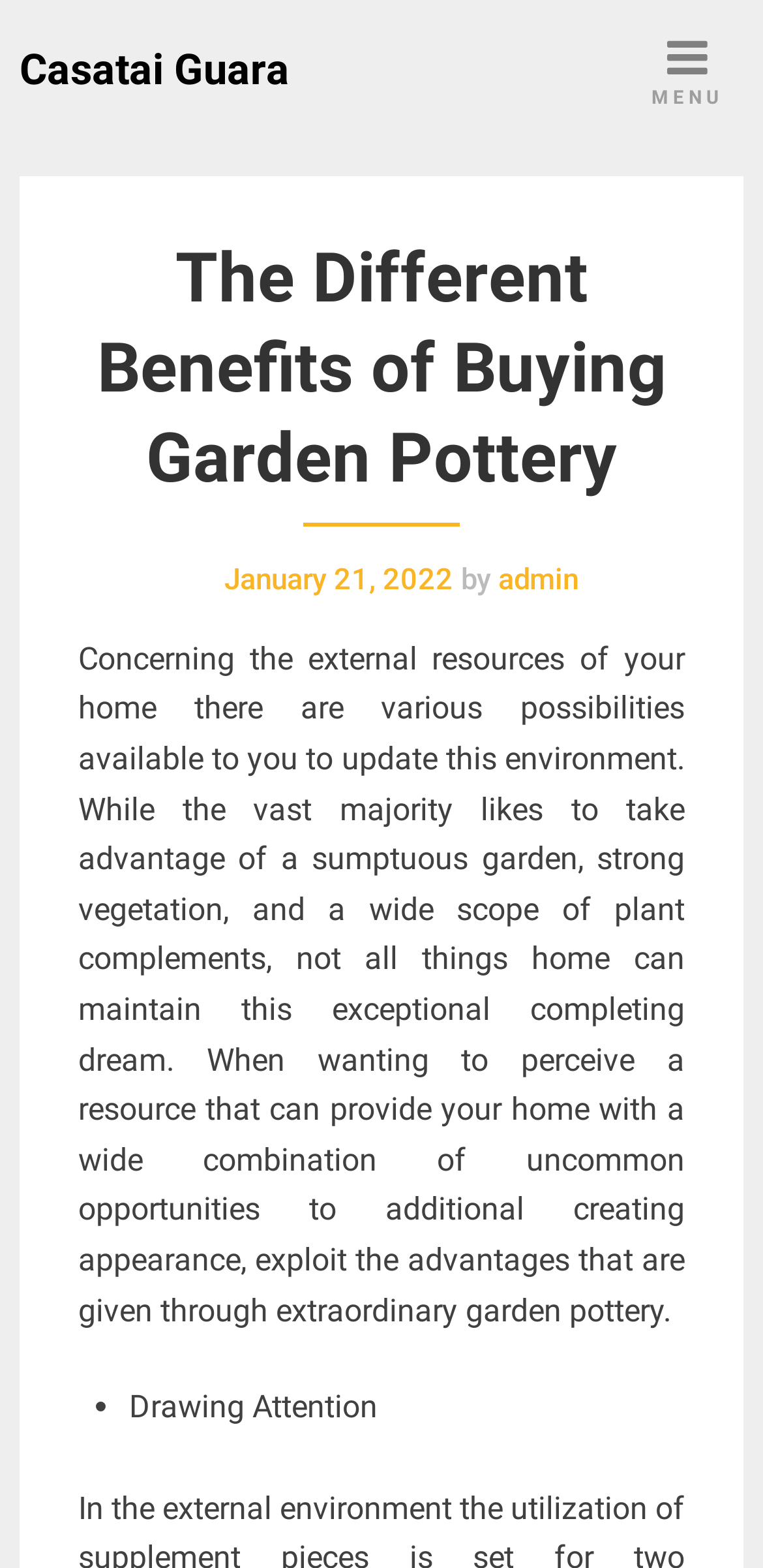Describe the webpage meticulously, covering all significant aspects.

The webpage is about the benefits of buying garden pottery, with a focus on enhancing the external resources of one's home. At the top left, there is a link to "Casatai Guara" and a button labeled "MENU" on the top right, which controls the primary menu. Below the menu button, there is a heading that reads "The Different Benefits of Buying Garden Pottery". 

Underneath the heading, there is a link to the date "January 21, 2022", accompanied by a time indicator. Next to the date, there are two static texts, "by" and "admin", indicating the author of the content. 

The main content of the webpage is a paragraph of text that discusses the various possibilities of updating one's home environment, including the use of garden pottery to create a unique and attractive appearance. This paragraph is positioned below the date and author information.

Further down the page, there is a list item marked with a bullet point, followed by the text "Drawing Attention", which suggests that the webpage may be discussing ways to draw attention to one's home through the use of garden pottery.